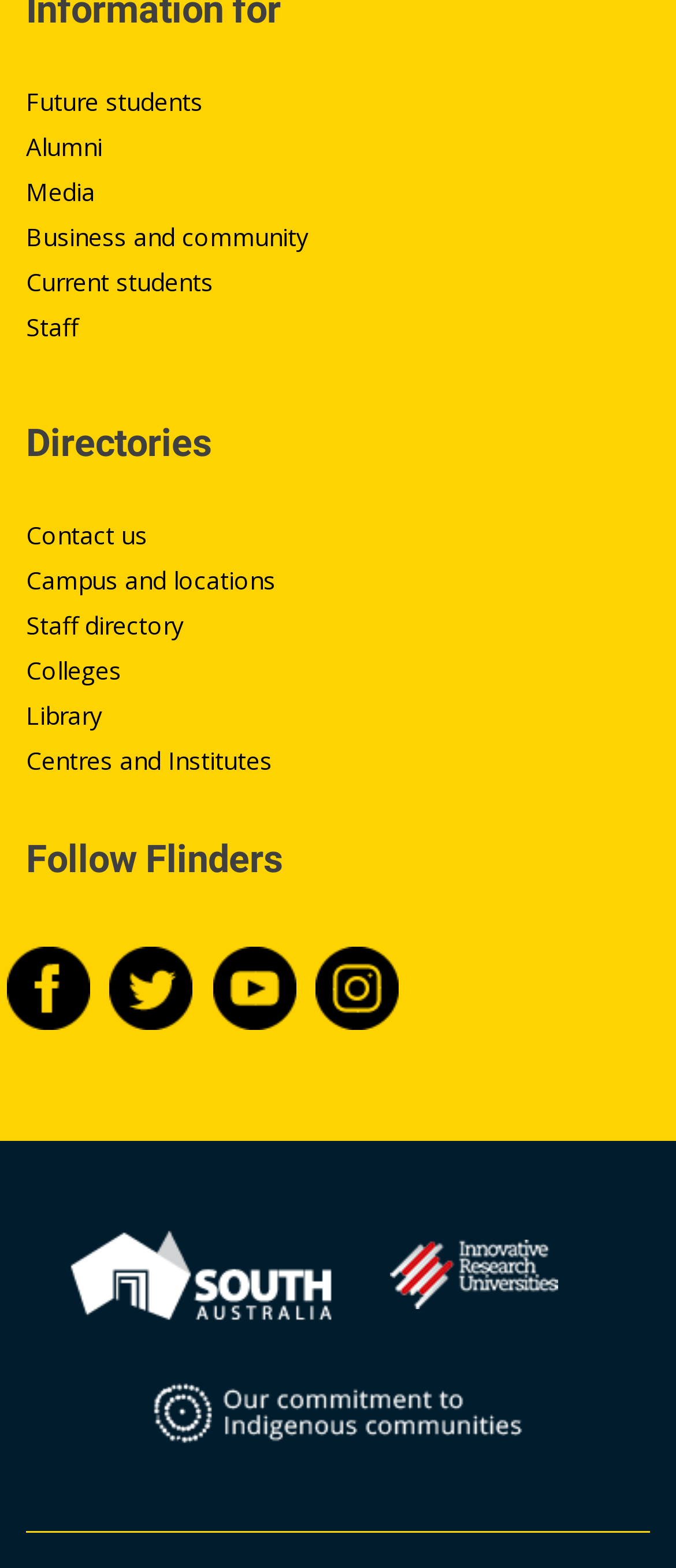What is the first link in the top navigation menu?
Use the image to answer the question with a single word or phrase.

Future students